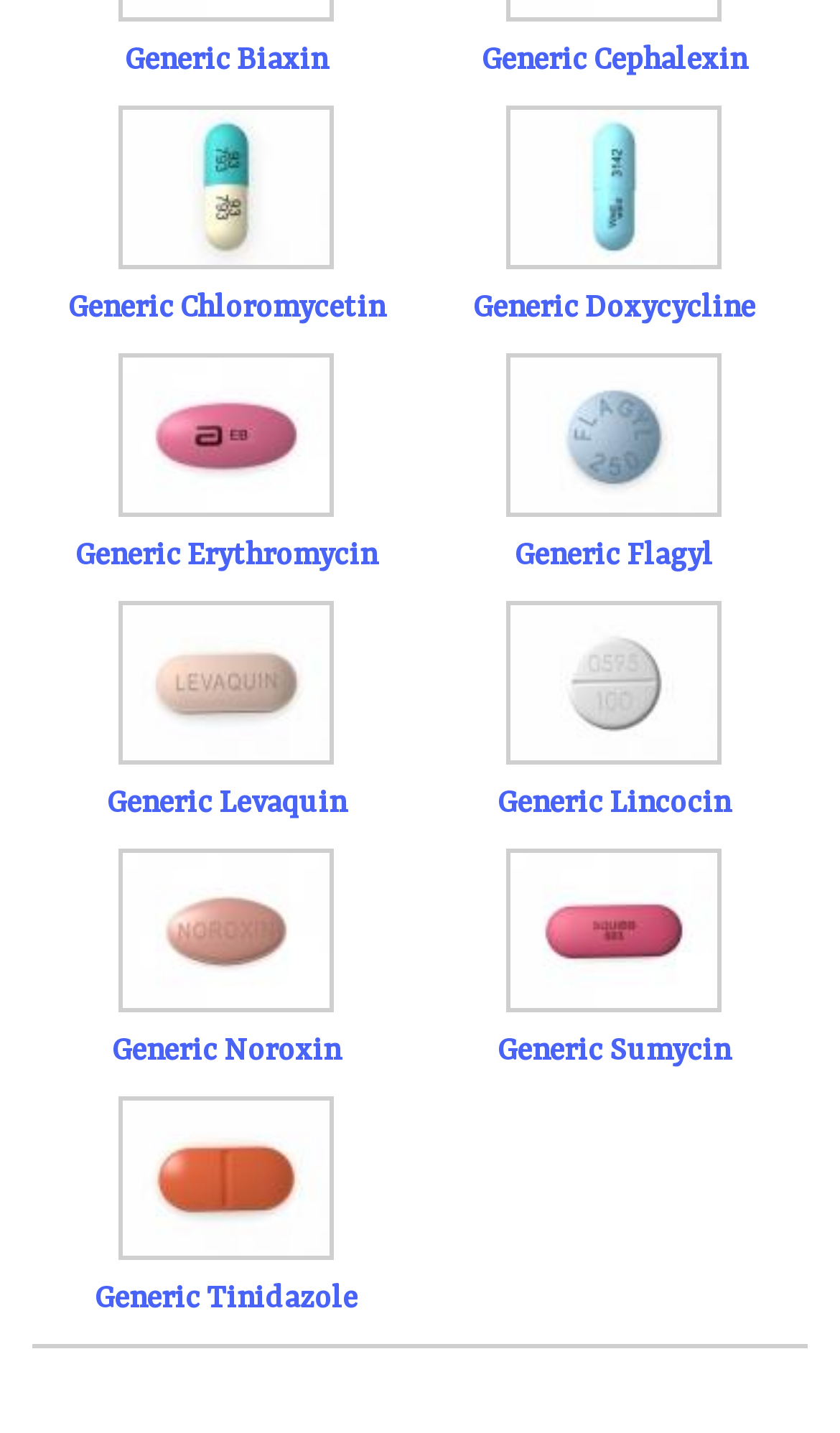Find the bounding box coordinates of the UI element according to this description: "Generic Biaxin".

[0.149, 0.03, 0.39, 0.054]